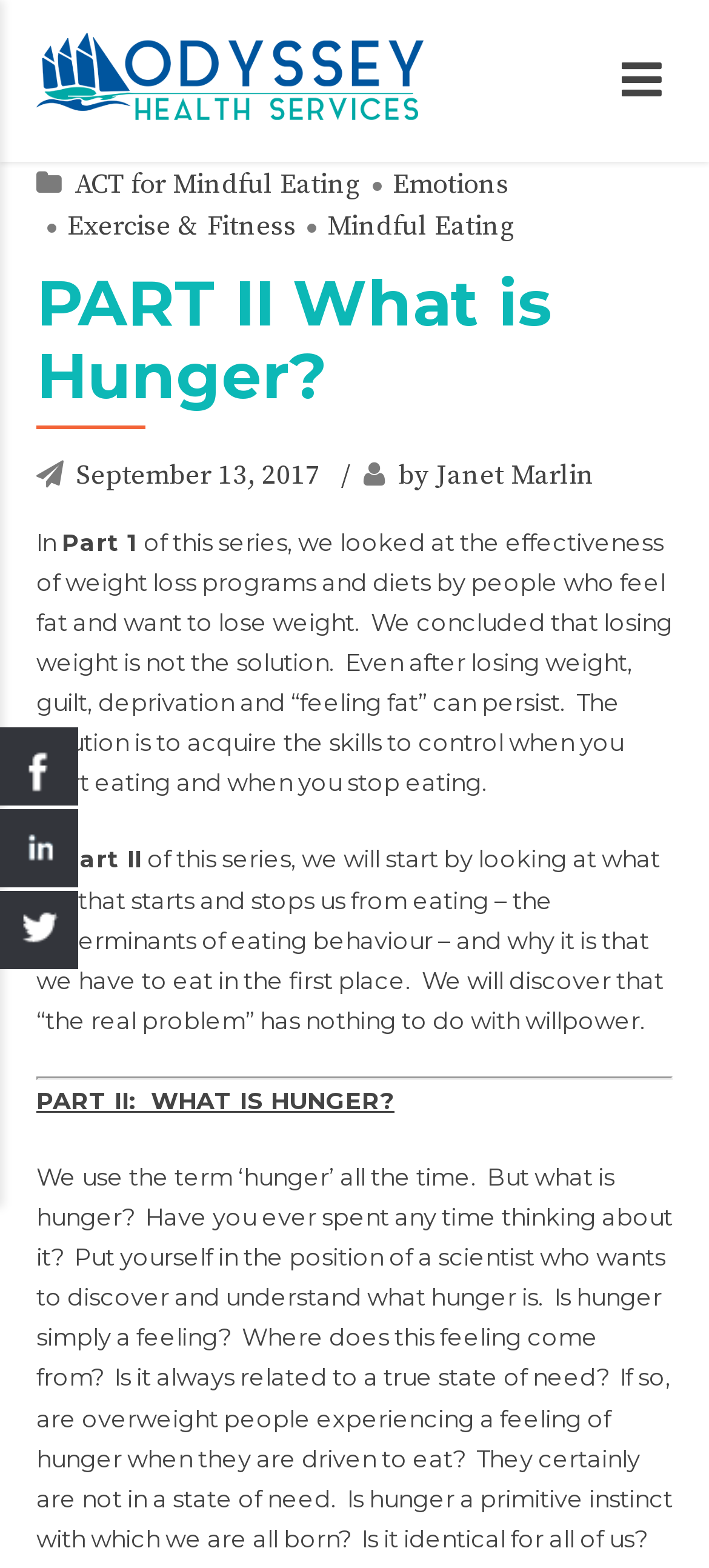What is the date of this article?
Make sure to answer the question with a detailed and comprehensive explanation.

The date of this article is September 13, 2017, which is mentioned in the StaticText 'September 13, 2017'.